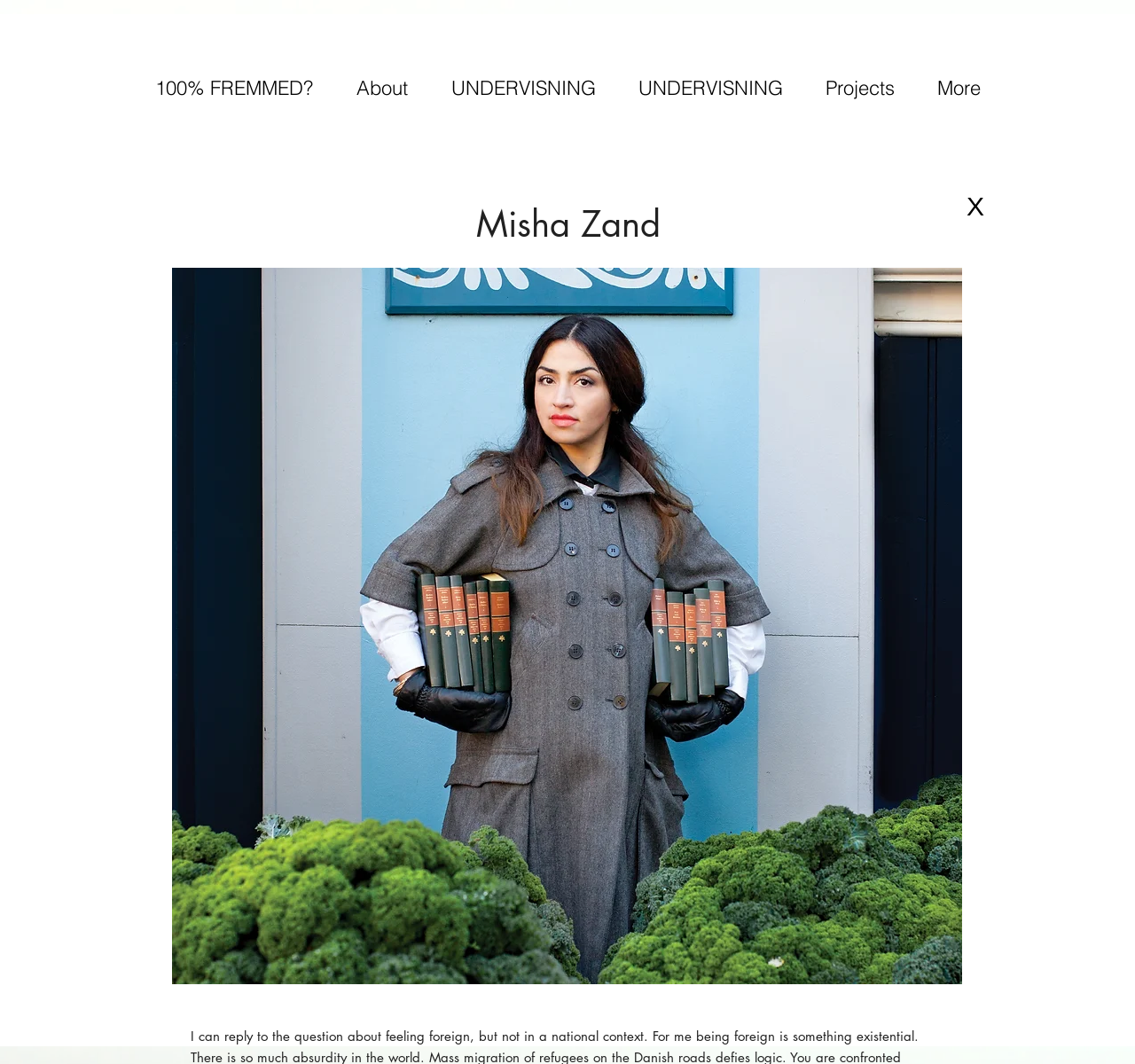How many main sections are present in the navigation menu?
Please give a detailed and elaborate answer to the question.

The navigation menu has links to '100% FREMMED?', 'About', 'UNDERVISNING', 'UNDERVISNING', and 'Projects', which are likely the main sections of the webpage.